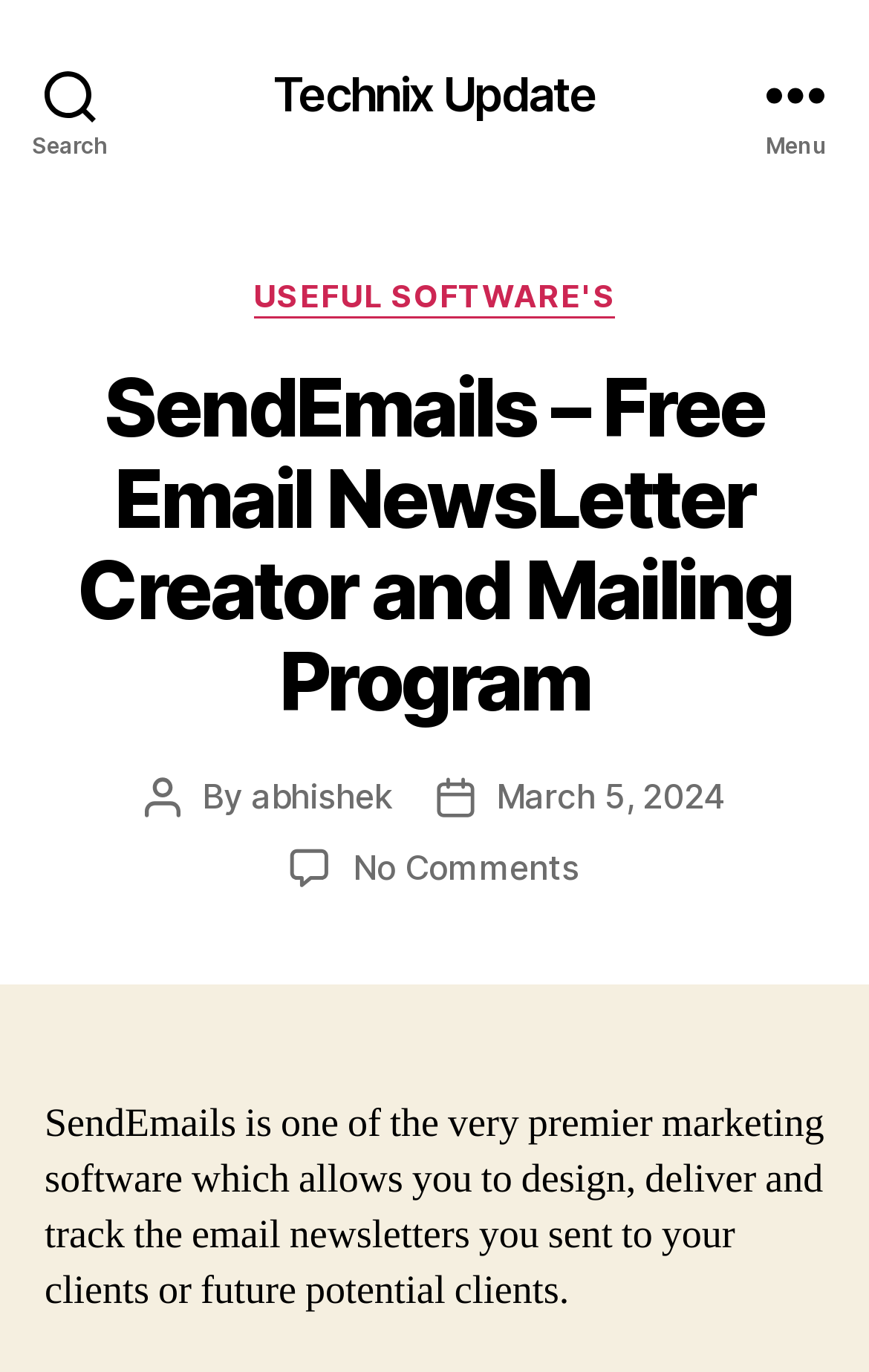When was the article published?
Use the information from the image to give a detailed answer to the question.

The publication date of the article can be found by looking at the 'Post date' section, which mentions 'March 5, 2024'. This section is located below the main heading and provides information about when the article was published.